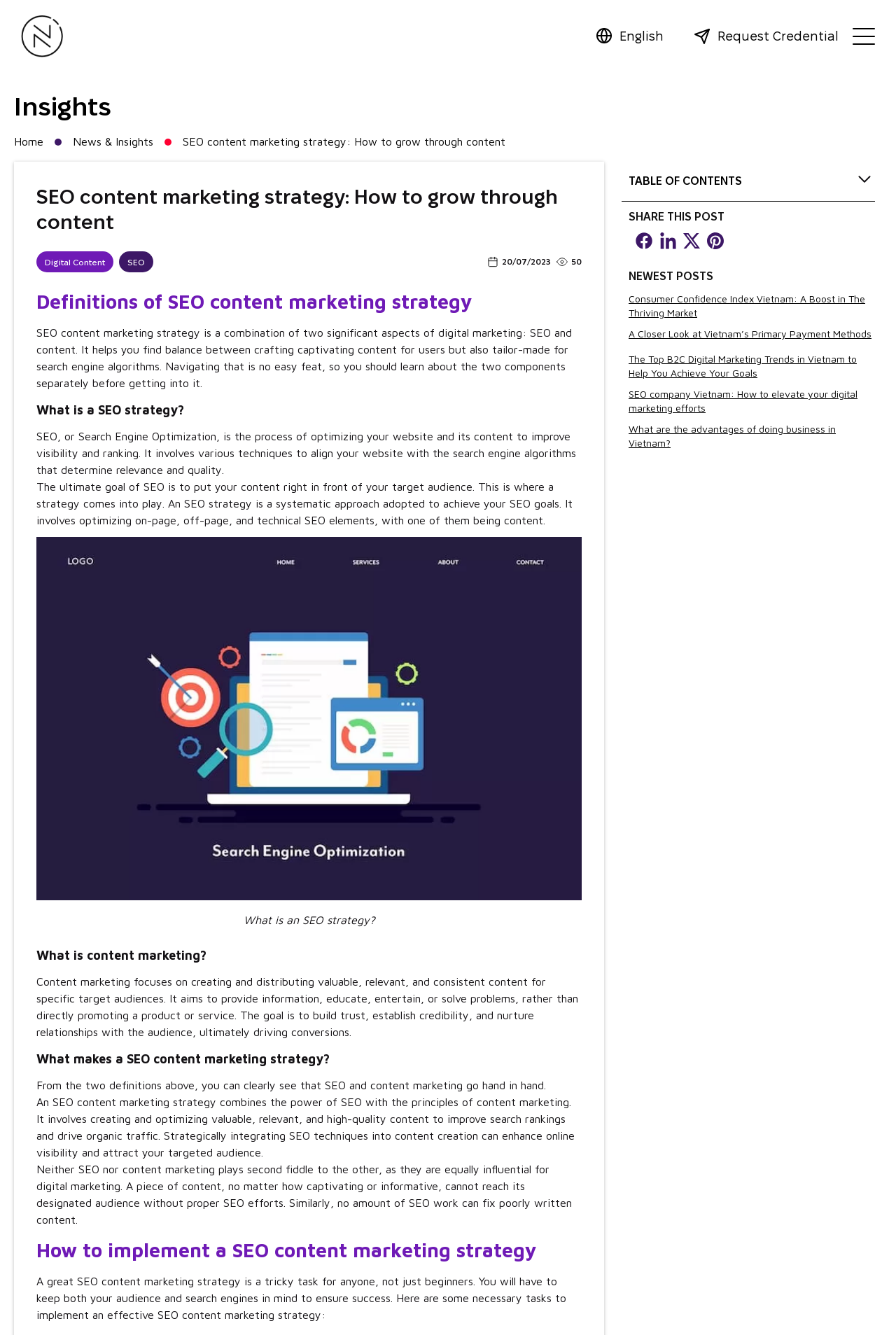Find the bounding box coordinates of the element to click in order to complete the given instruction: "Read the 'Definitions of SEO content marketing strategy' section."

[0.041, 0.217, 0.649, 0.235]